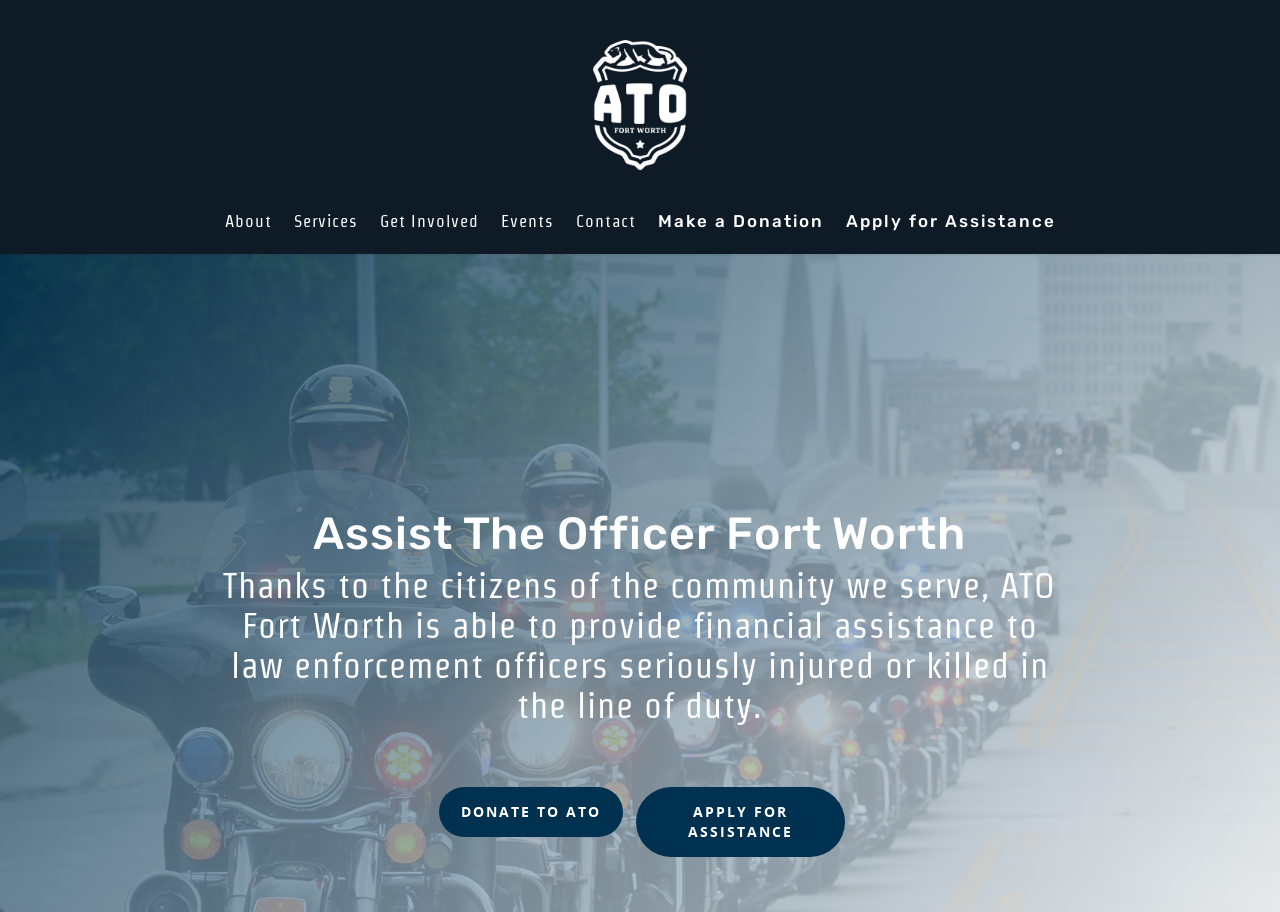Locate the bounding box coordinates of the element to click to perform the following action: 'Click on DONATE TO ATO'. The coordinates should be given as four float values between 0 and 1, in the form of [left, top, right, bottom].

[0.343, 0.862, 0.487, 0.917]